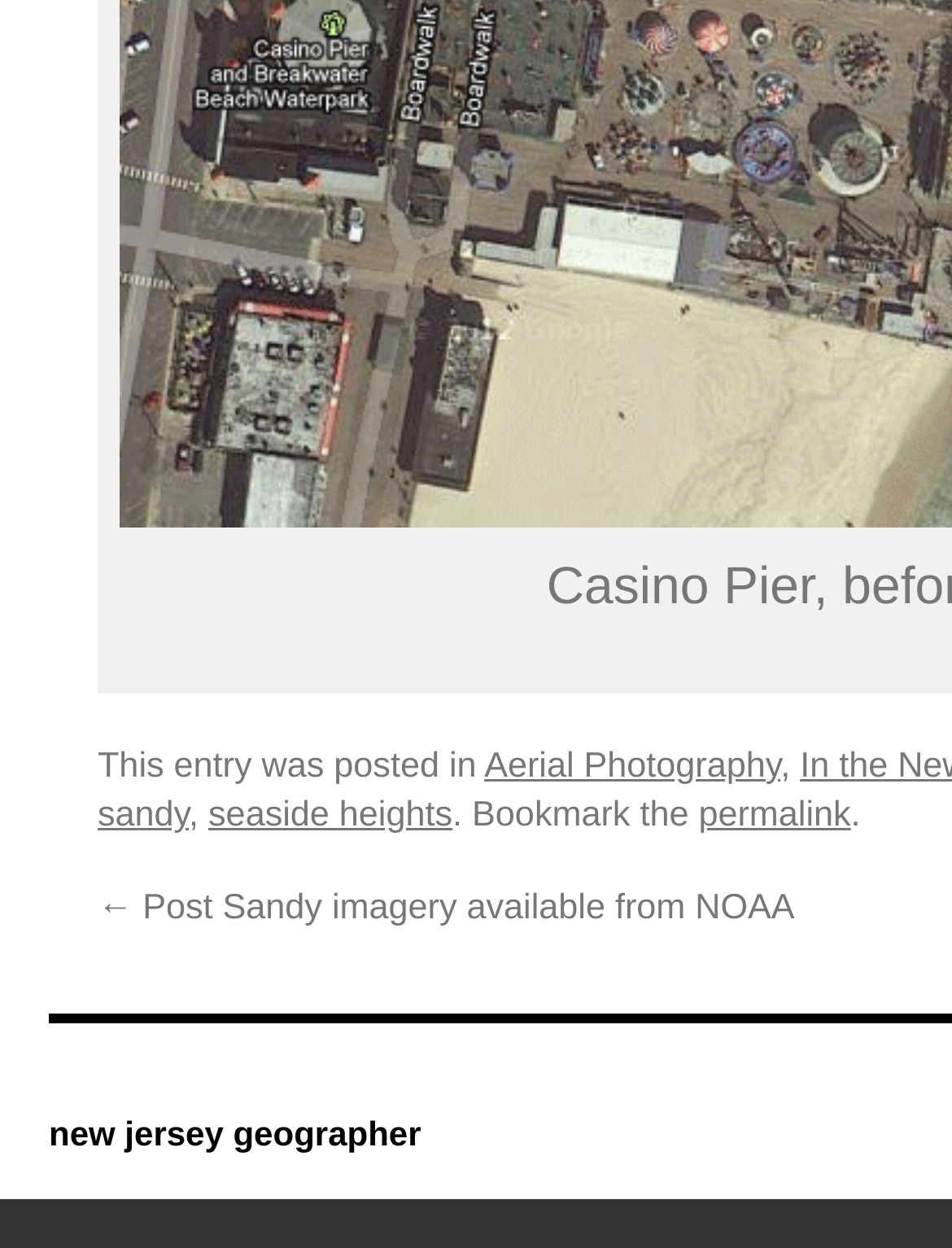Identify the bounding box for the UI element described as: "new jersey geographer". Ensure the coordinates are four float numbers between 0 and 1, formatted as [left, top, right, bottom].

[0.051, 0.891, 0.442, 0.923]